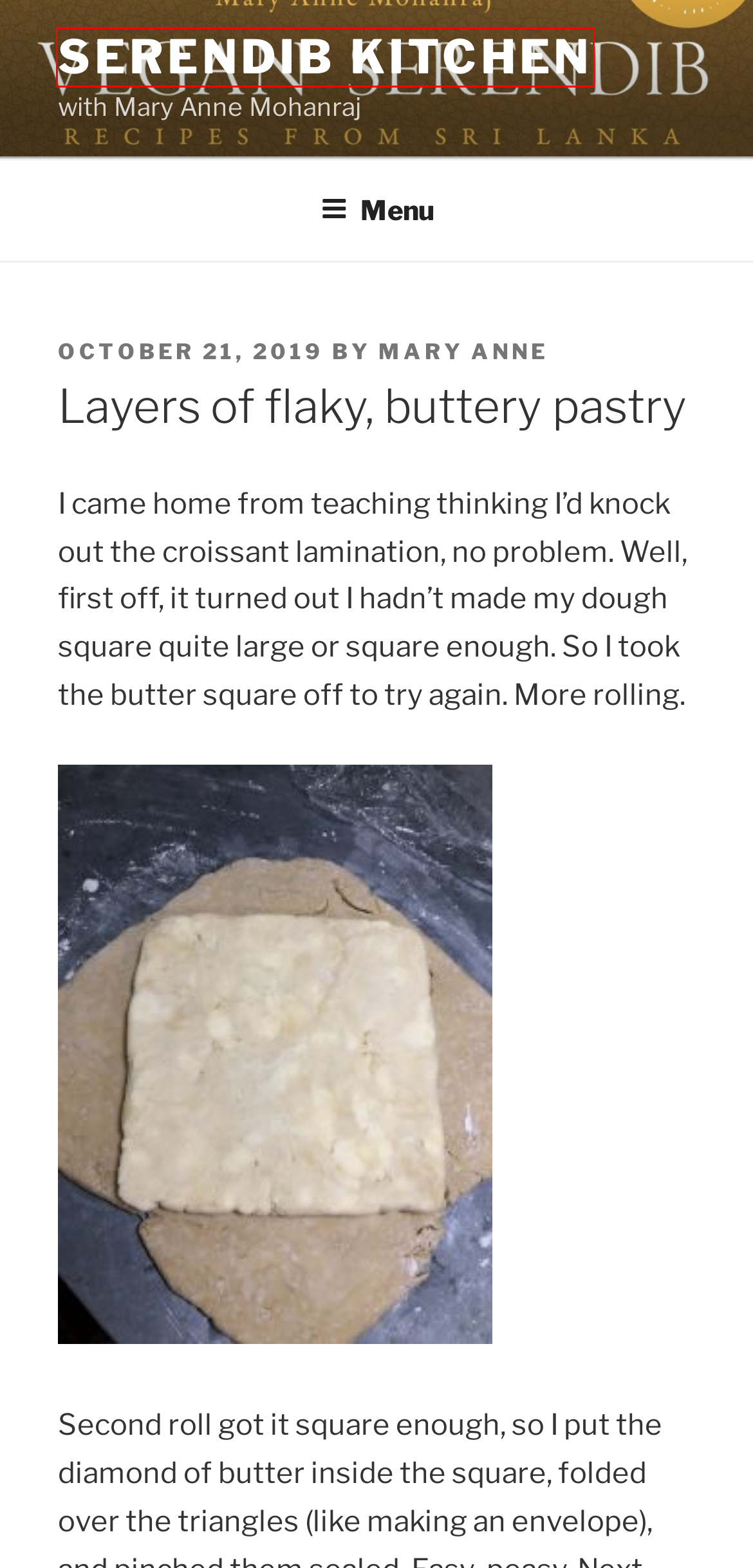Given a screenshot of a webpage with a red rectangle bounding box around a UI element, select the best matching webpage description for the new webpage that appears after clicking the highlighted element. The candidate descriptions are:
A. Mary Anne – Serendib Kitchen
B. Garden – Serendib Kitchen
C. May 2022 – Serendib Kitchen
D. I promised a Serendib tea party sampler cookbook – Serendib Kitchen
E. Snacks – Serendib Kitchen
F. Serendib Kitchen – with Mary Anne Mohanraj
G. The first batch of roasted curry powder for Kickstarter fulfillment – Serendib Kitchen
H. August 2019 – Serendib Kitchen

F